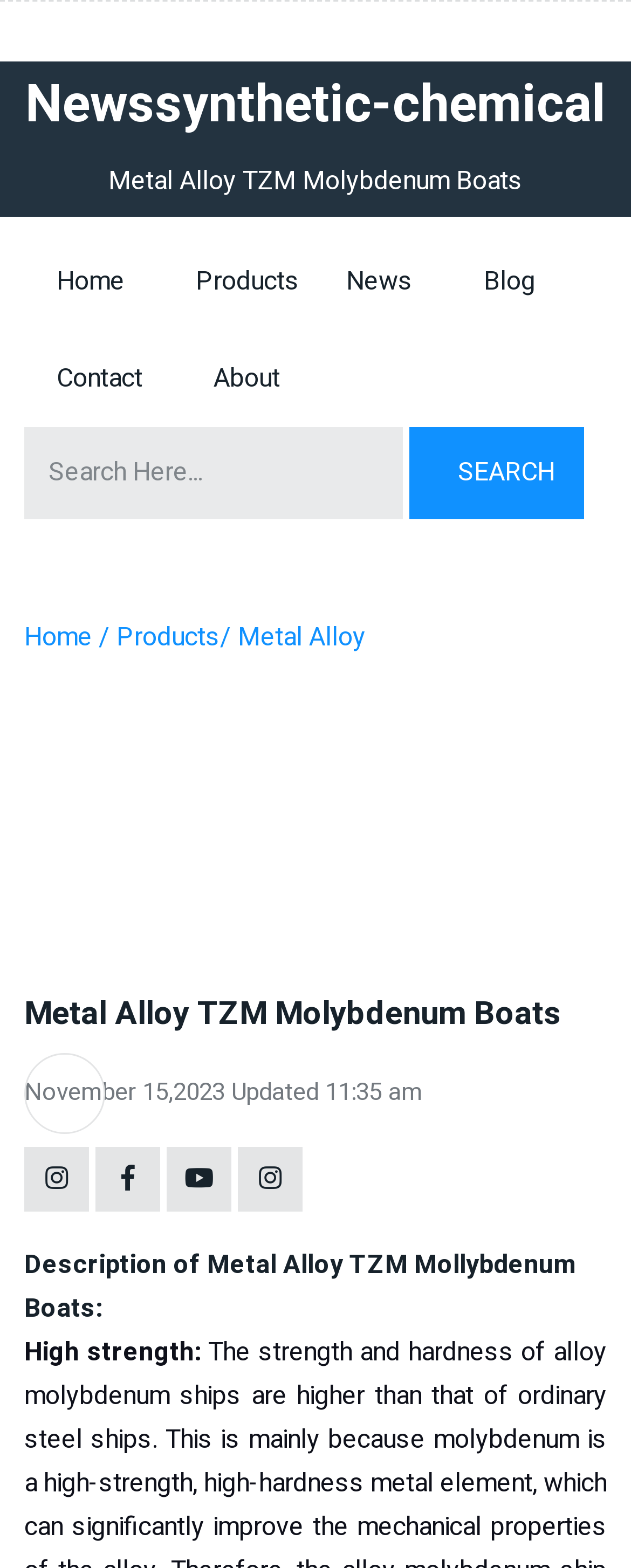Show the bounding box coordinates for the element that needs to be clicked to execute the following instruction: "Click on the 'Home' link". Provide the coordinates in the form of four float numbers between 0 and 1, i.e., [left, top, right, bottom].

[0.038, 0.149, 0.249, 0.21]